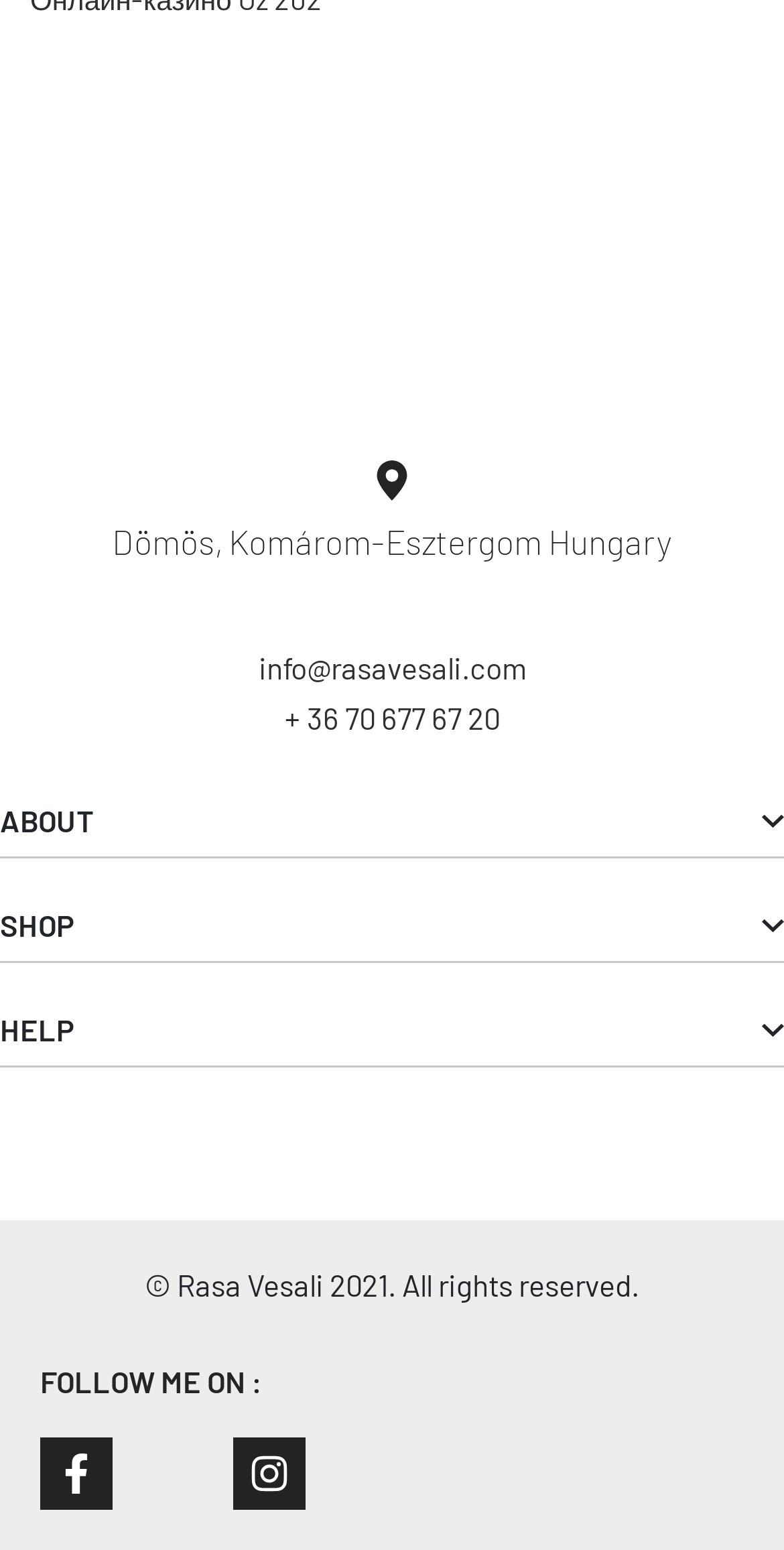Please identify the bounding box coordinates of the element on the webpage that should be clicked to follow this instruction: "Go to the shop". The bounding box coordinates should be given as four float numbers between 0 and 1, formatted as [left, top, right, bottom].

[0.0, 0.587, 1.0, 0.635]